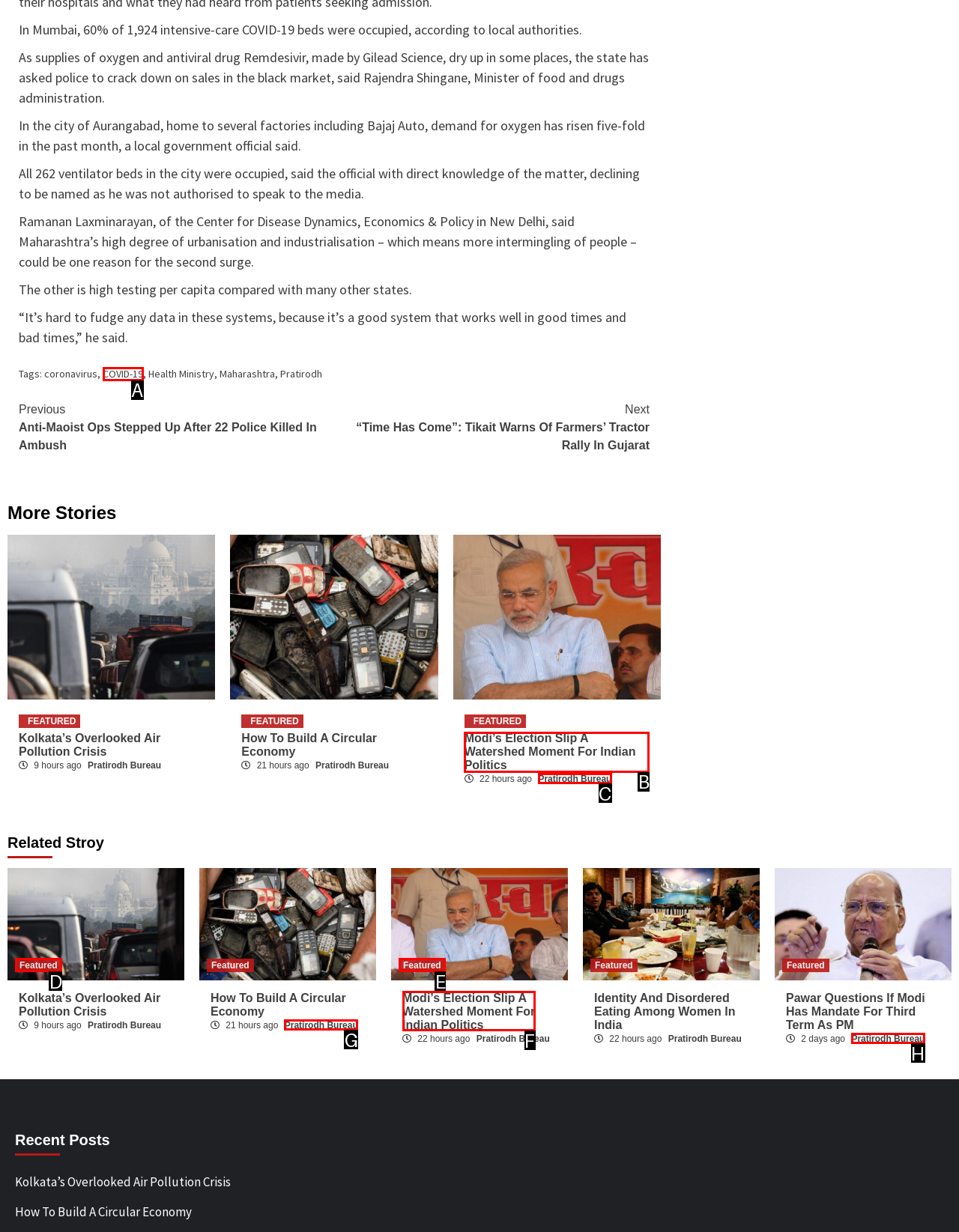Select the appropriate HTML element that needs to be clicked to finish the task: Explore the 'Modi’s Election Slip A Watershed Moment For Indian Politics' article
Reply with the letter of the chosen option.

B